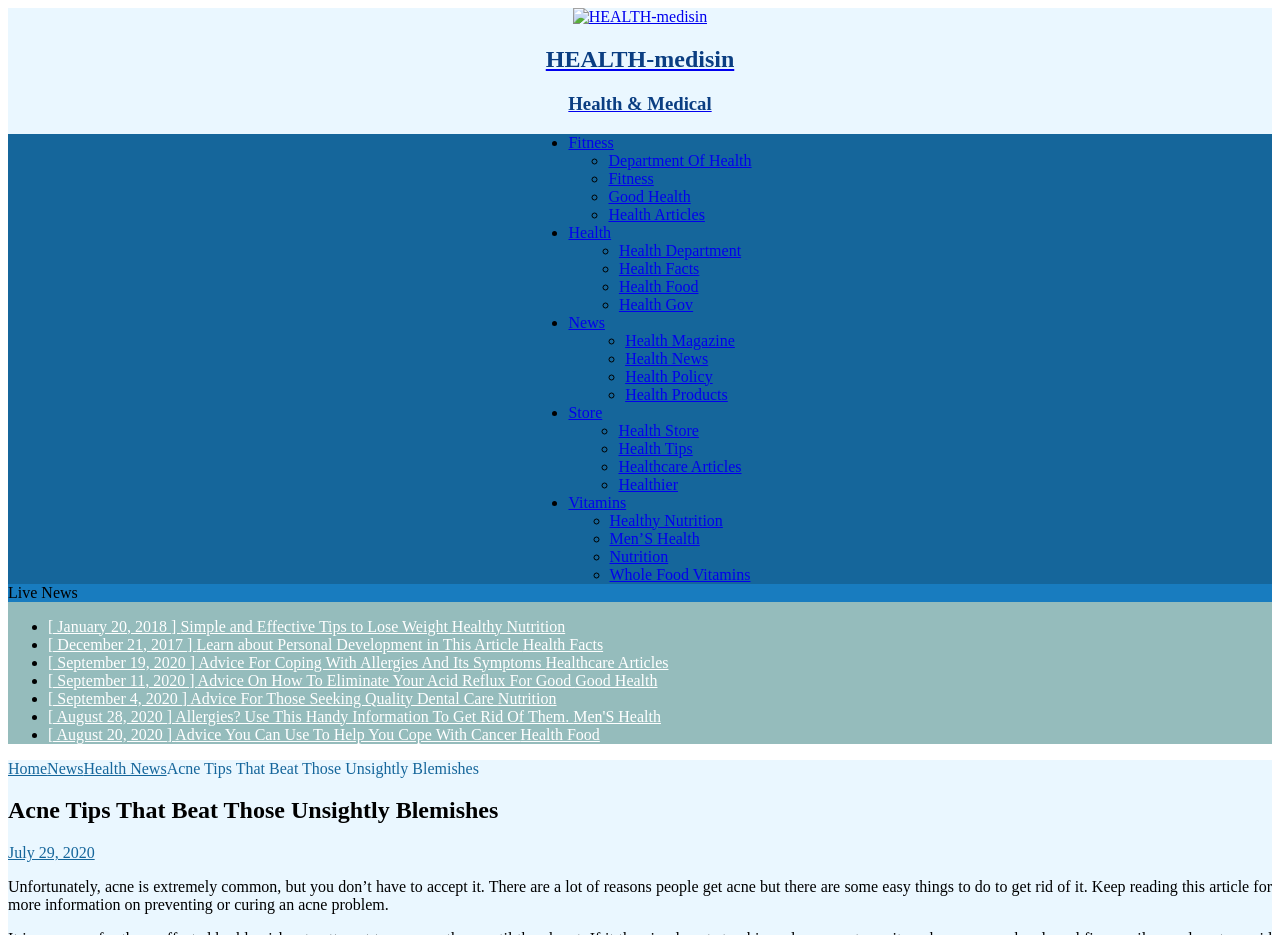What is the purpose of the list markers on the webpage?
Provide an in-depth and detailed answer to the question.

The list markers on the webpage are used to separate the links into different categories or sections, making it easier for users to navigate and find the information they need.